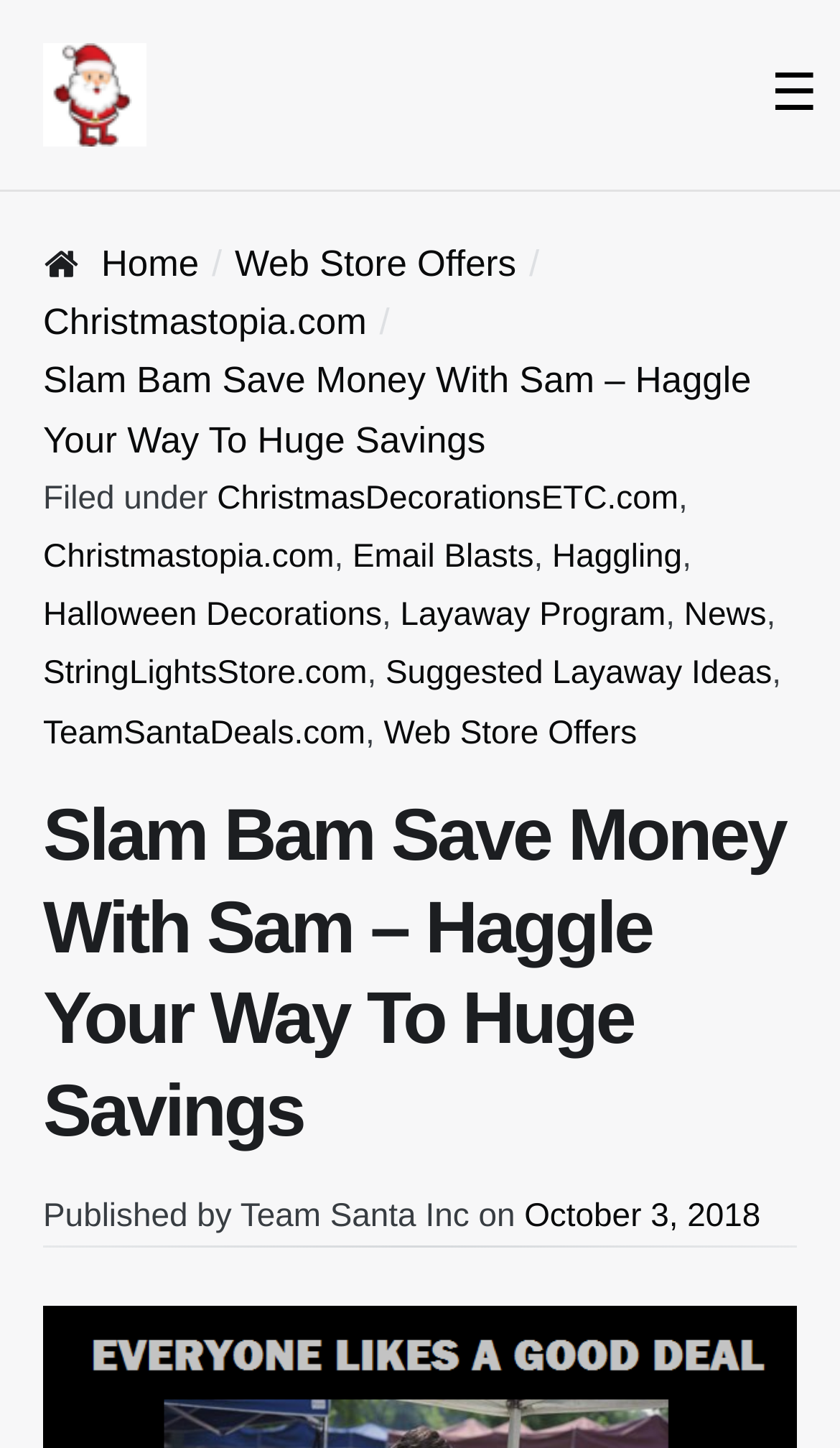Respond with a single word or phrase:
What is the first link in the header section?

ChristmasDecorationsETC.com